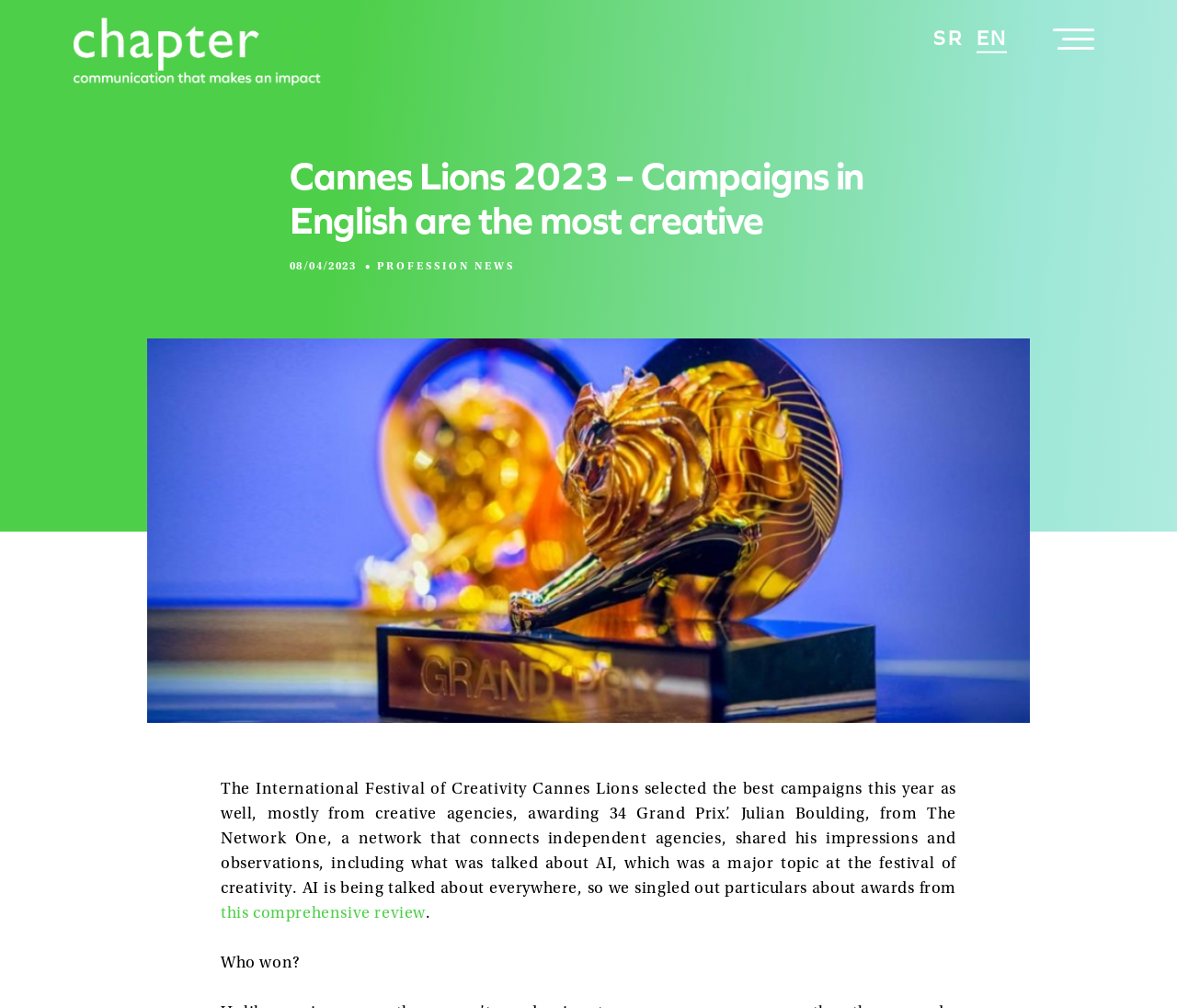Examine the screenshot and answer the question in as much detail as possible: What is the title of the review mentioned?

The title of the review is mentioned in the link 'this comprehensive review' which is part of the text 'AI is being talked about everywhere, so we singled out particulars about awards from this comprehensive review'.